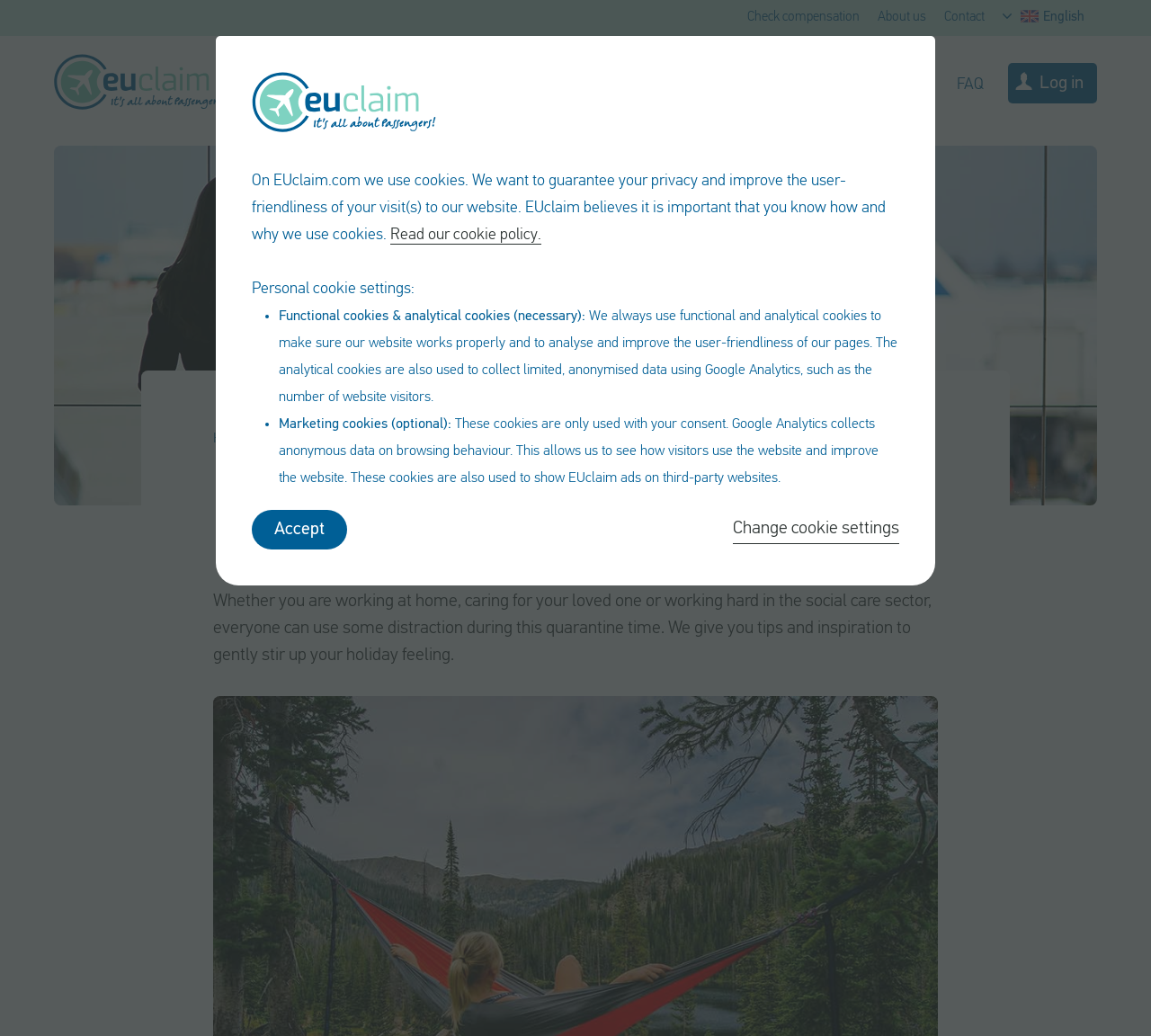What is the theme of the blog post?
Please give a detailed and elaborate answer to the question based on the image.

I determined the theme of the blog post by looking at the heading element with the text 'Holiday feeling in quarantine: tips & inspiration!' at coordinates [0.185, 0.438, 0.815, 0.542]. This suggests that the theme of the blog post is related to finding inspiration and tips for a holiday feeling during quarantine.